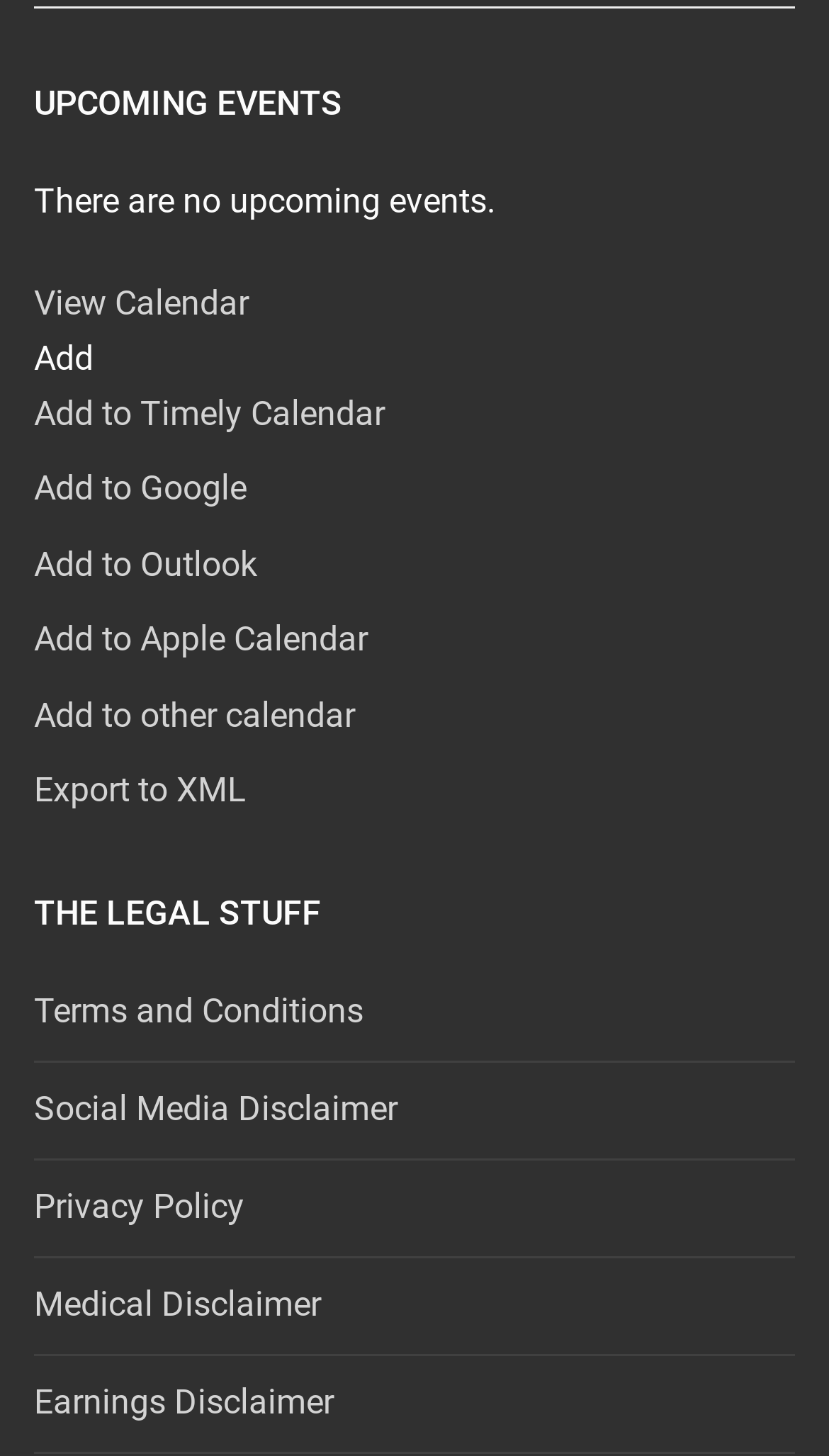Please specify the bounding box coordinates of the region to click in order to perform the following instruction: "View Calendar".

[0.041, 0.194, 0.3, 0.222]